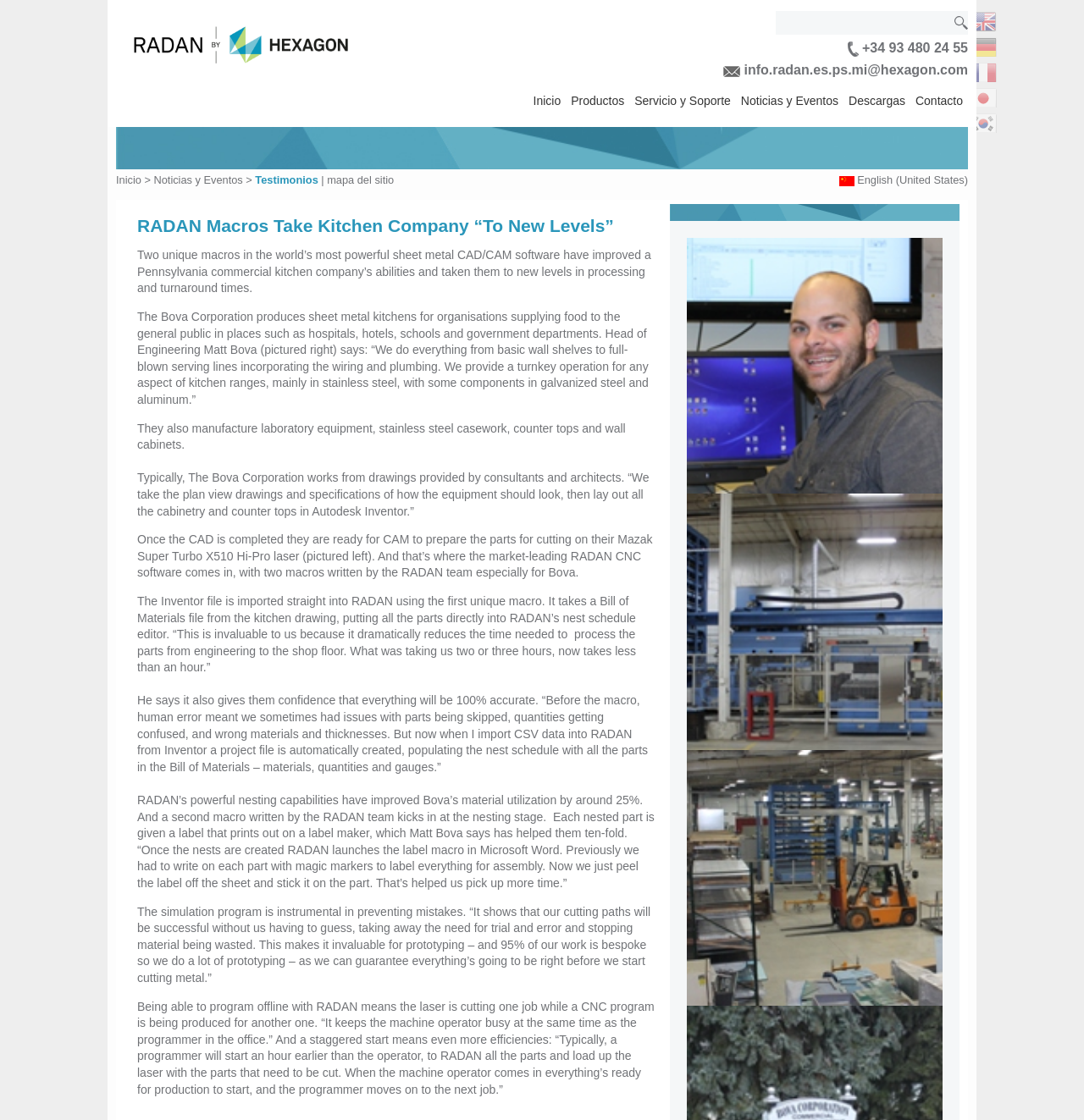What is the benefit of using RADAN's simulation program?
Using the visual information, answer the question in a single word or phrase.

Prevents mistakes